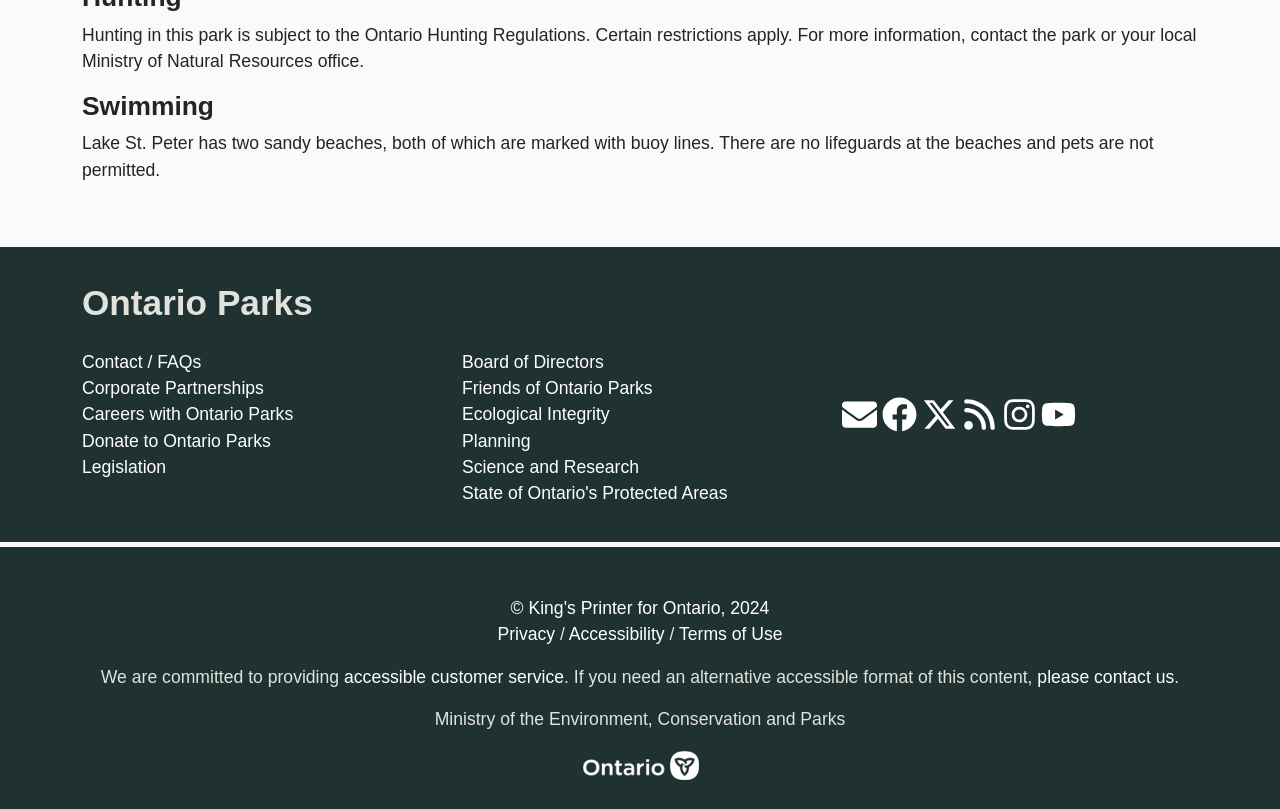What is the name of the ministry mentioned at the bottom of the page?
Answer the question with a thorough and detailed explanation.

The StaticText element at the bottom of the page with the text 'Ministry of the Environment, Conservation and Parks' mentions the name of the ministry.